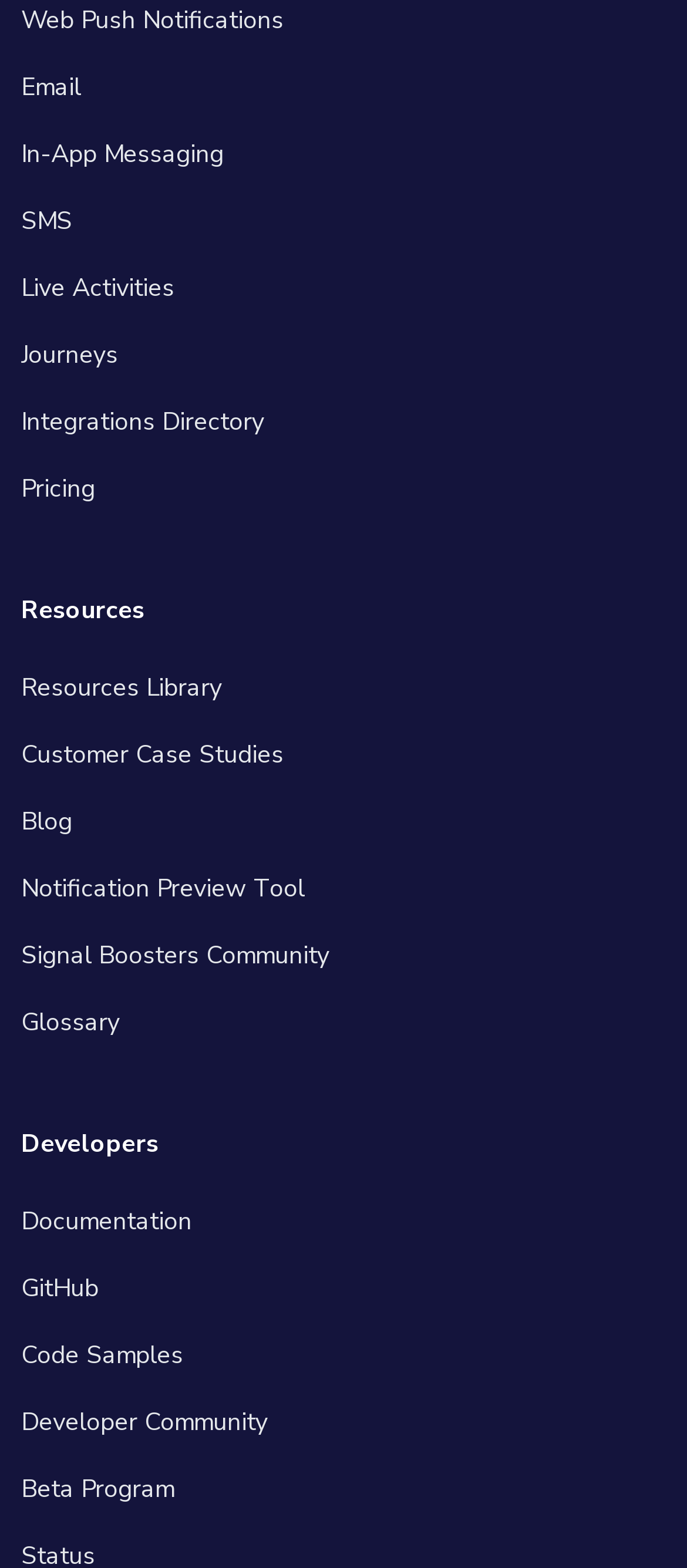Kindly determine the bounding box coordinates of the area that needs to be clicked to fulfill this instruction: "Learn from Blog".

[0.031, 0.512, 0.105, 0.537]